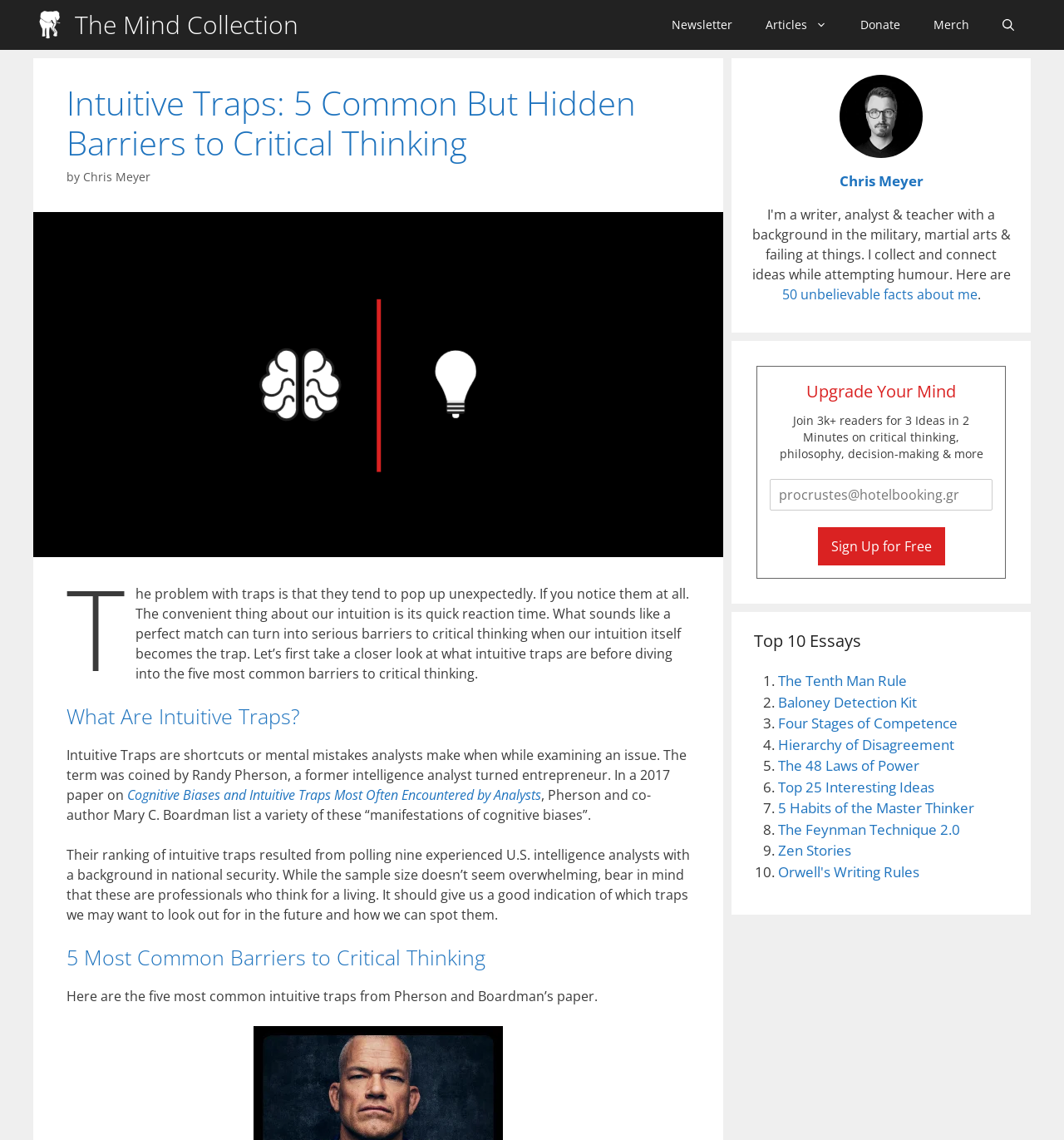Specify the bounding box coordinates of the element's region that should be clicked to achieve the following instruction: "Read the article 'Cognitive Biases and Intuitive Traps Most Often Encountered by Analysts'". The bounding box coordinates consist of four float numbers between 0 and 1, in the format [left, top, right, bottom].

[0.12, 0.689, 0.509, 0.705]